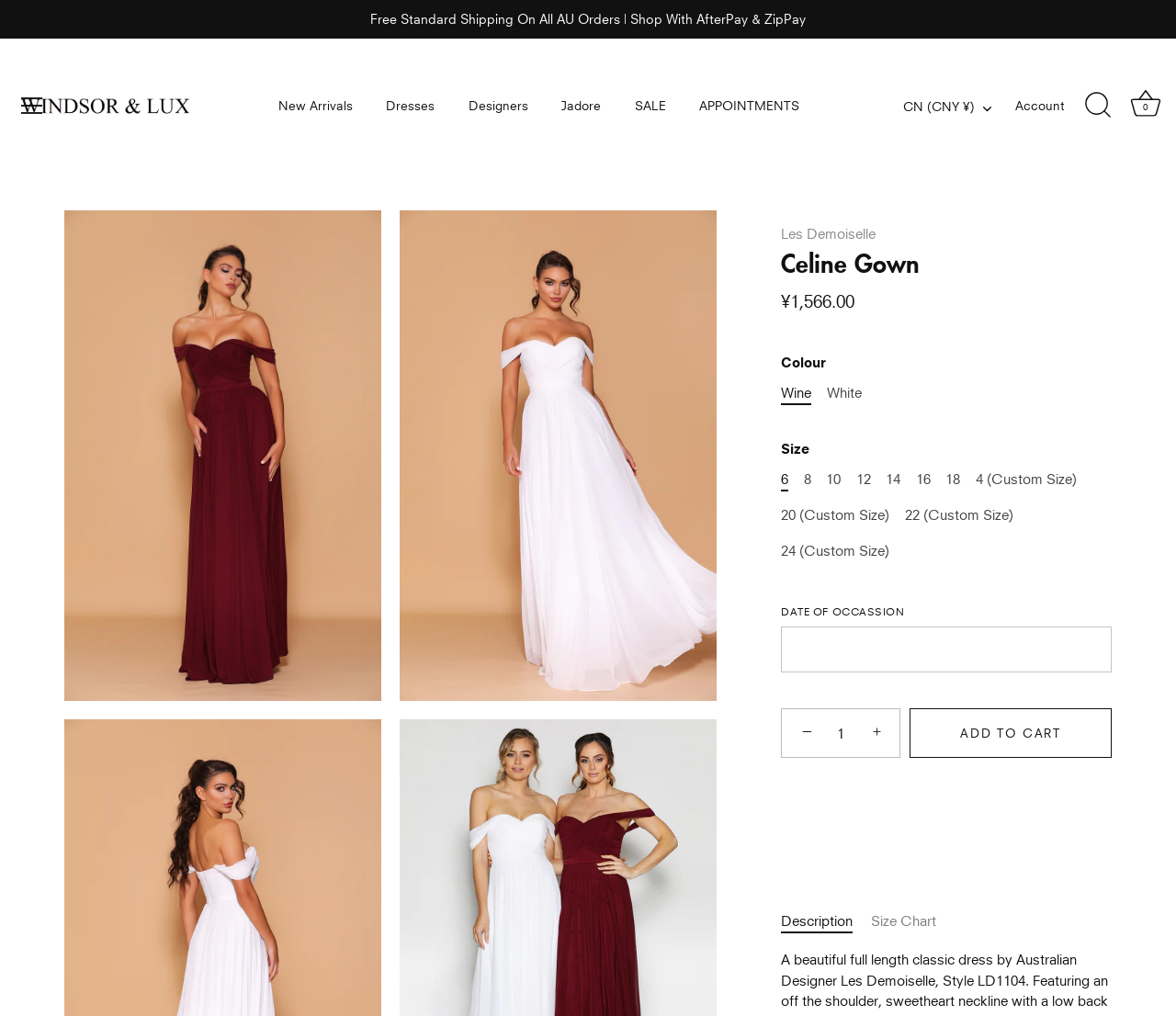How many tabs are available in the product description section?
Can you give a detailed and elaborate answer to the question?

I found the answer by looking at the tablist located at the bottom of the page. There are two tabs, 'Description' and 'Size Chart', suggesting that there are two tabs available in the product description section.